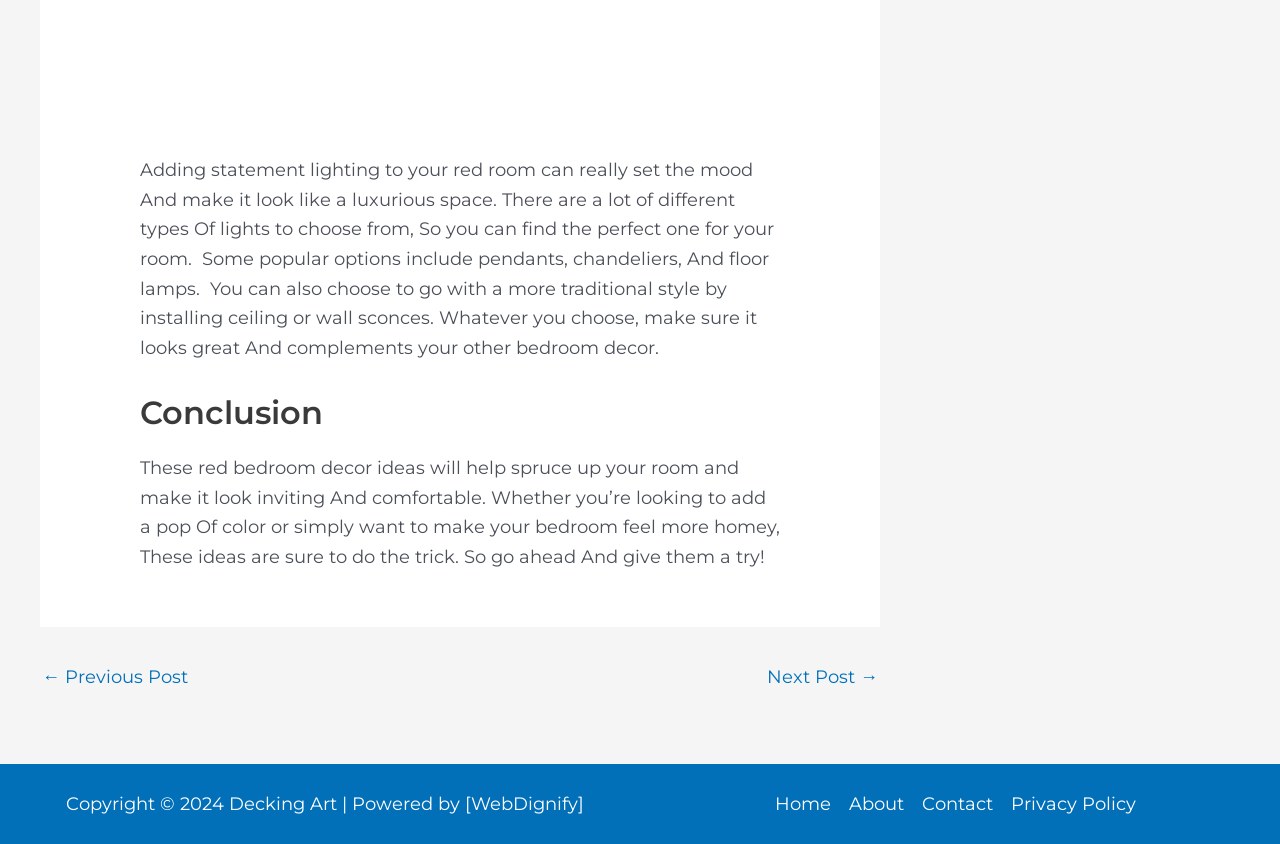Locate the bounding box for the described UI element: "Next Post →". Ensure the coordinates are four float numbers between 0 and 1, formatted as [left, top, right, bottom].

[0.599, 0.791, 0.686, 0.813]